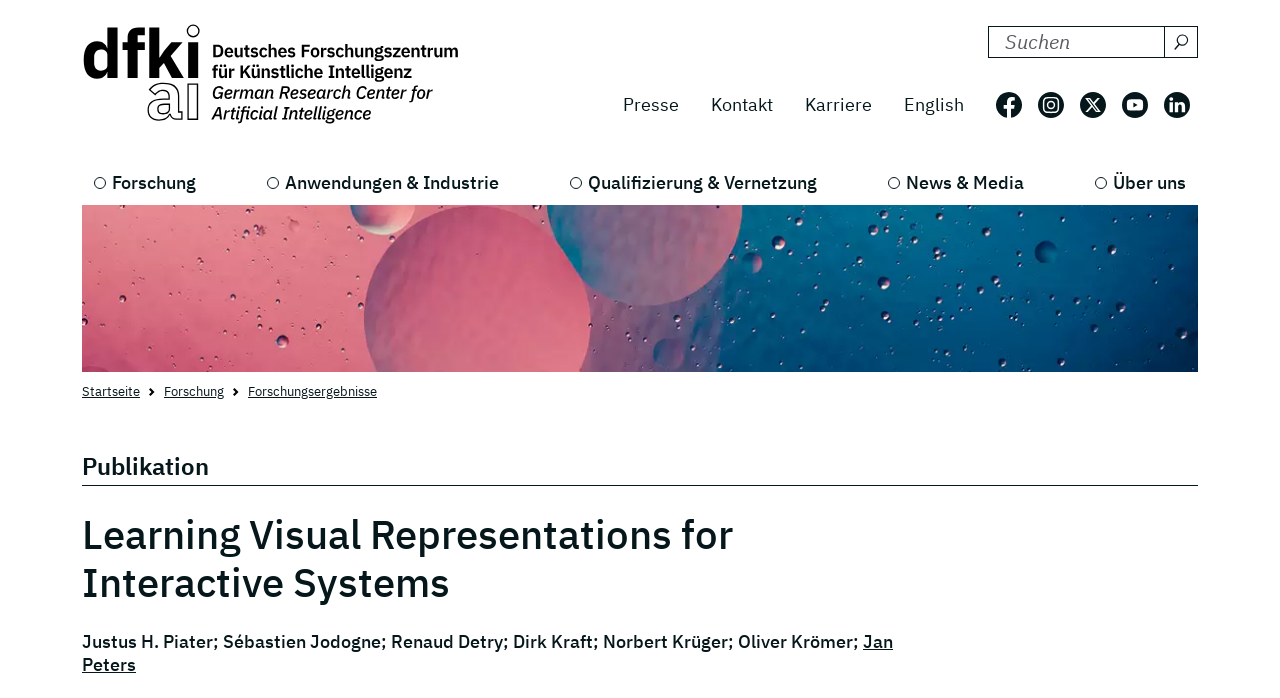Please specify the coordinates of the bounding box for the element that should be clicked to carry out this instruction: "Click the 'English escort girls' link". The coordinates must be four float numbers between 0 and 1, formatted as [left, top, right, bottom].

None